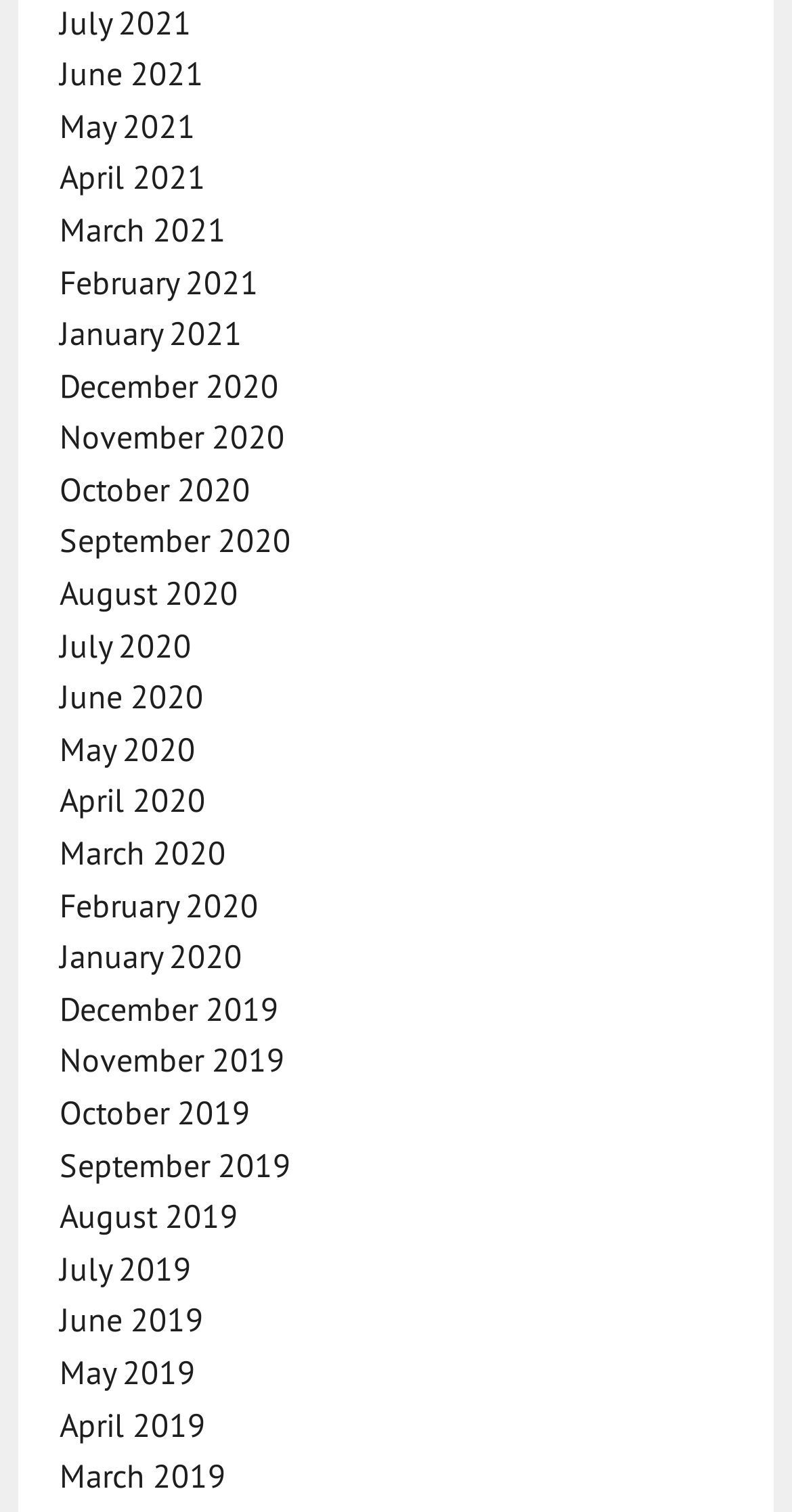Respond to the following question with a brief word or phrase:
How many links are there on the webpage?

24